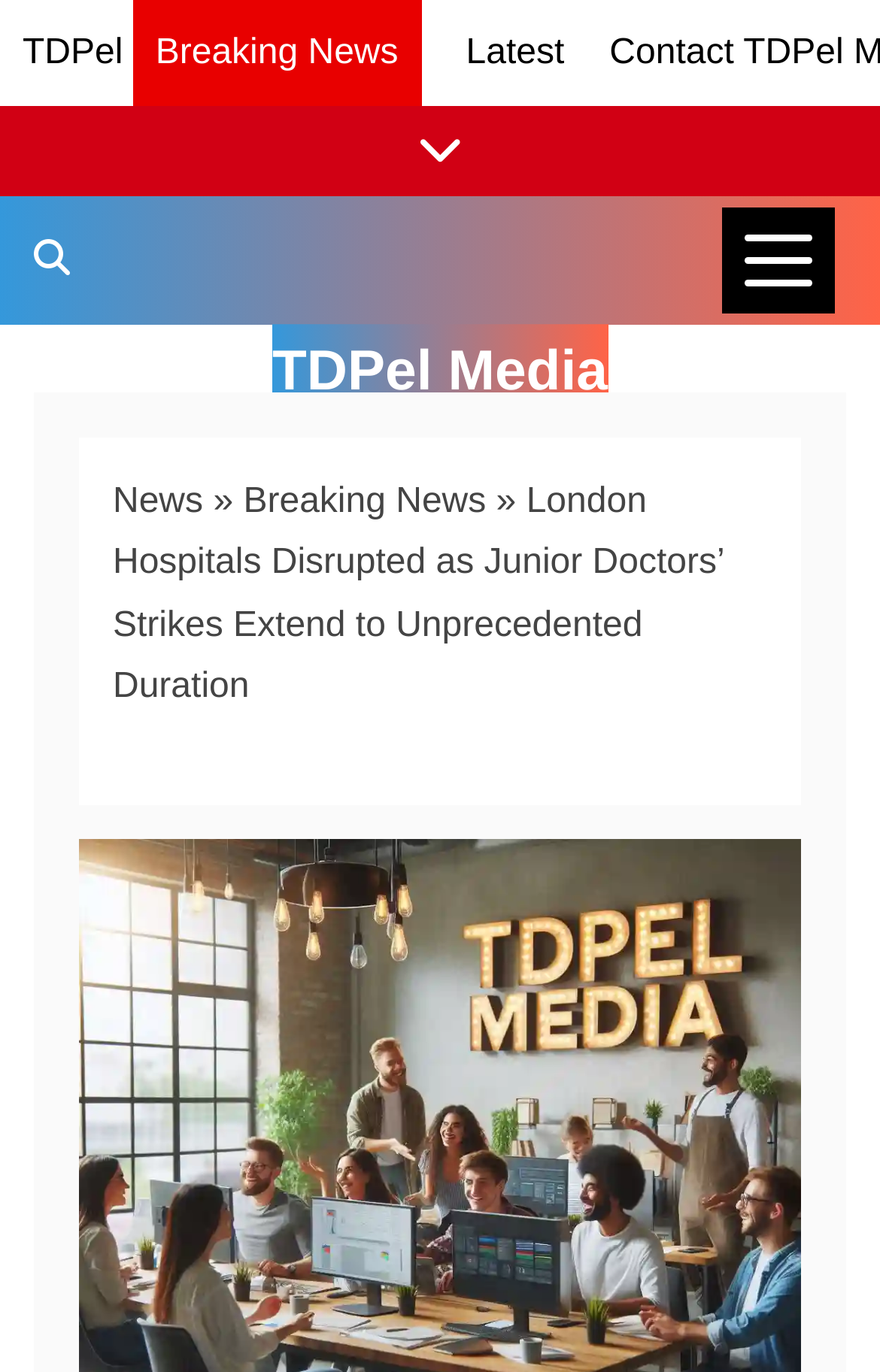Predict the bounding box of the UI element based on the description: "aria-label="News Categories"". The coordinates should be four float numbers between 0 and 1, formatted as [left, top, right, bottom].

[0.821, 0.152, 0.949, 0.229]